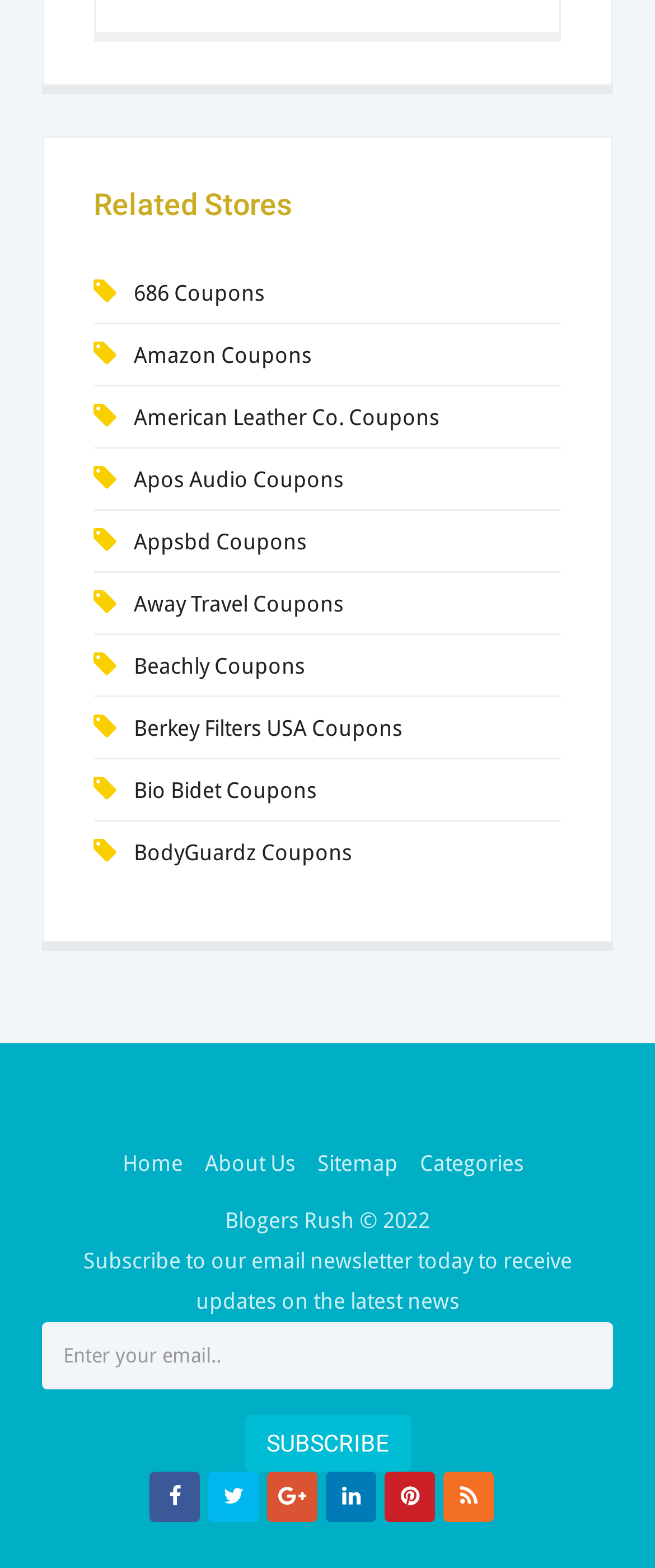Answer the question using only a single word or phrase: 
How many links are there in the 'Related Stores' section?

11